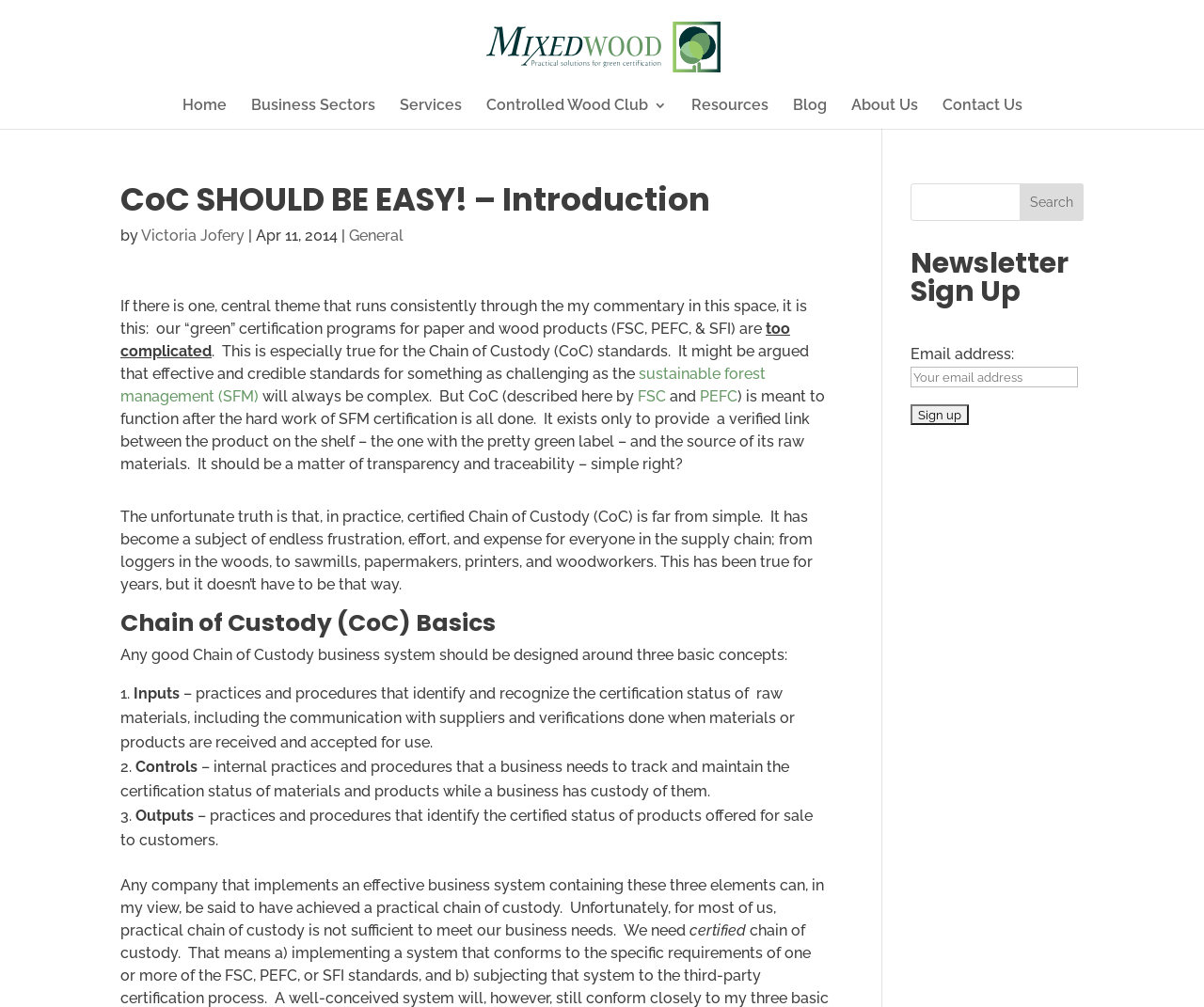Using the image as a reference, answer the following question in as much detail as possible:
What can be achieved by implementing an effective business system containing three elements?

According to the webpage, any company that implements an effective business system containing the three elements of Inputs, Controls, and Outputs can be said to have achieved a practical chain of custody.